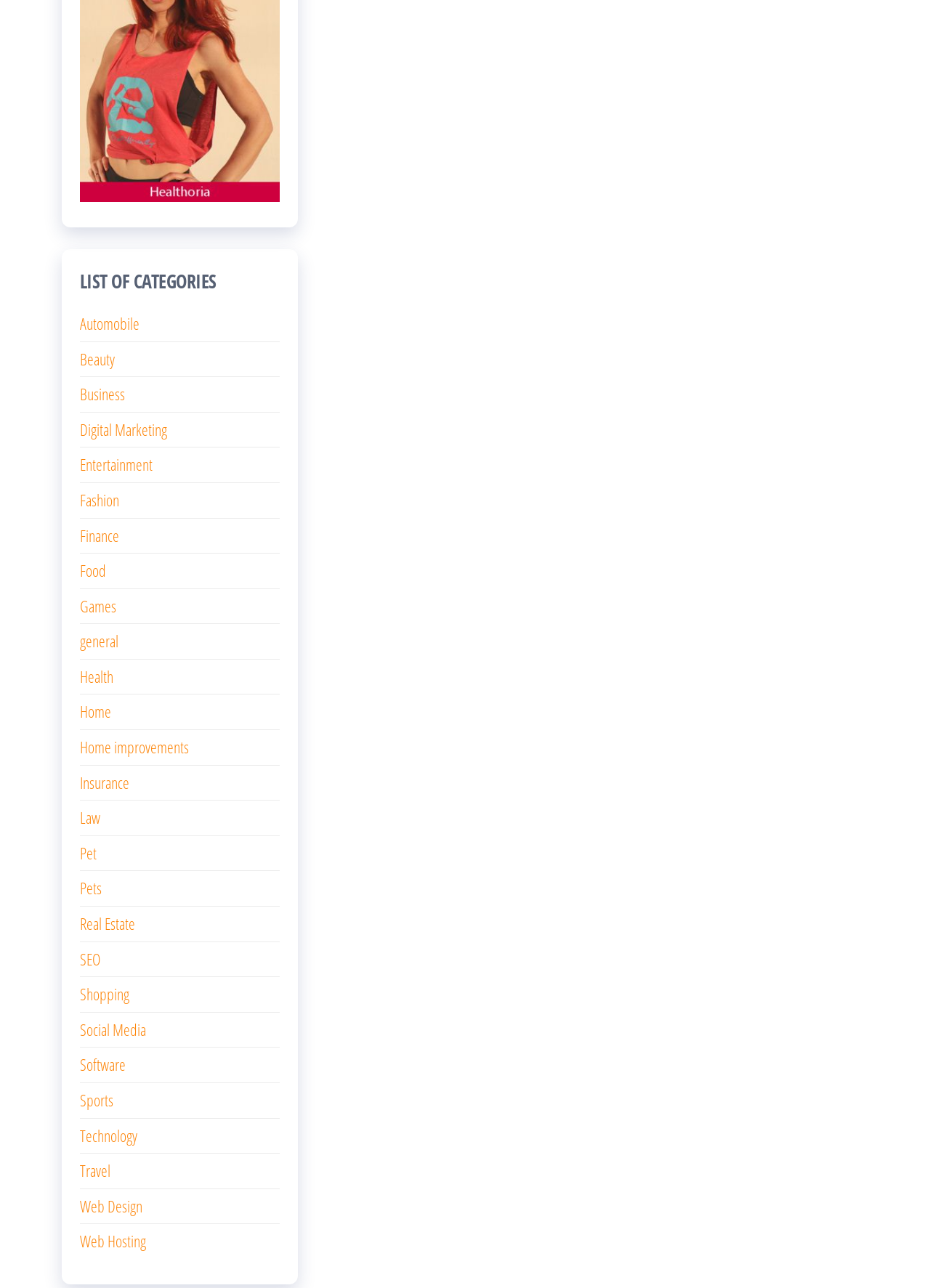Please indicate the bounding box coordinates for the clickable area to complete the following task: "View Fashion". The coordinates should be specified as four float numbers between 0 and 1, i.e., [left, top, right, bottom].

[0.086, 0.38, 0.128, 0.396]